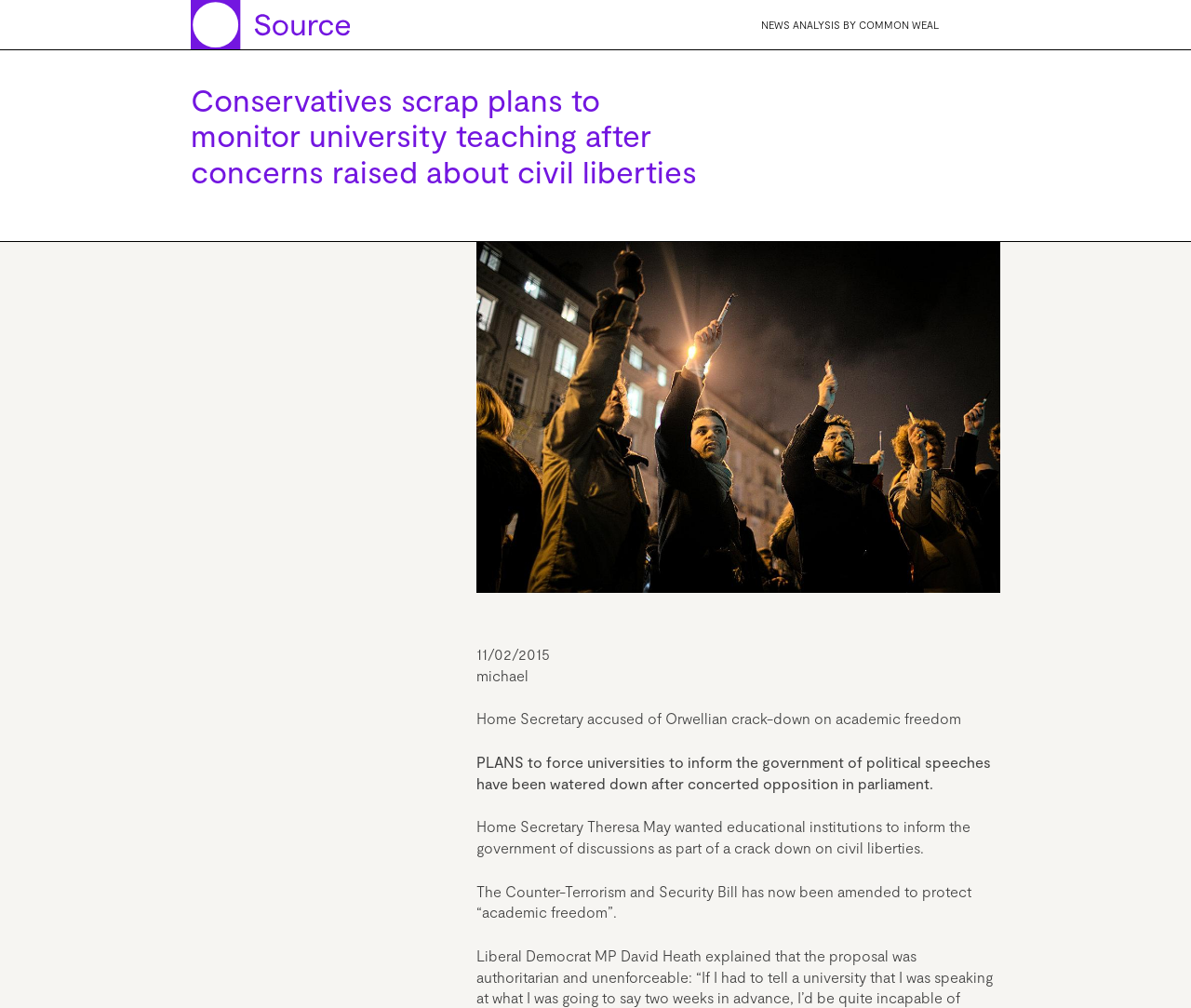Analyze the image and give a detailed response to the question:
What was the original plan of the government regarding university teaching?

The article states 'PLANS to force universities to inform the government of political speeches have been watered down after concerted opposition in parliament.' This implies that the original plan was to force universities to inform the government of political speeches.